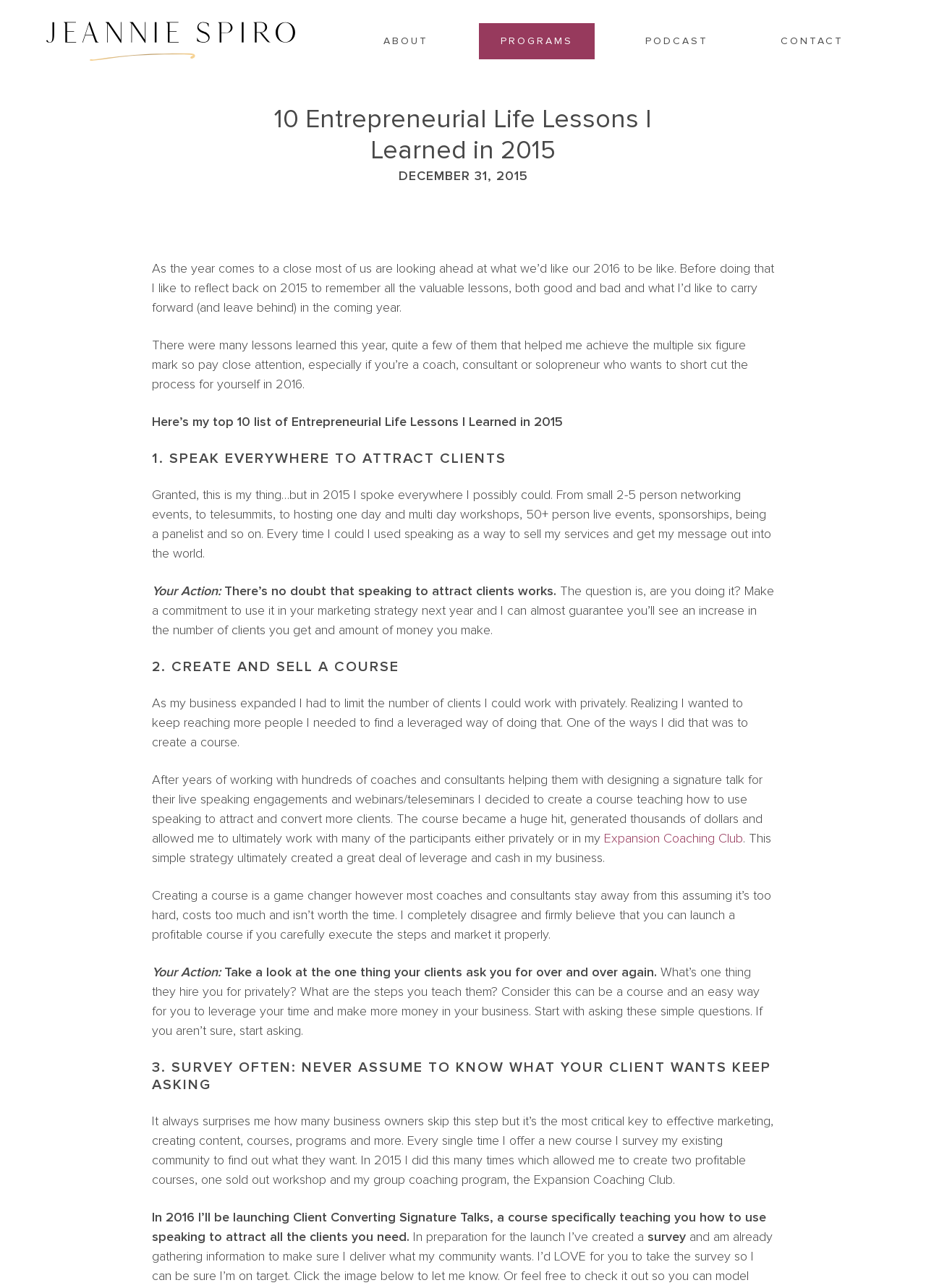What is the topic of the article?
Based on the screenshot, give a detailed explanation to answer the question.

The topic of the article is mentioned in the heading '10 Entrepreneurial Life Lessons I Learned in 2015' which is a summary of the lessons the author learned in 2015.